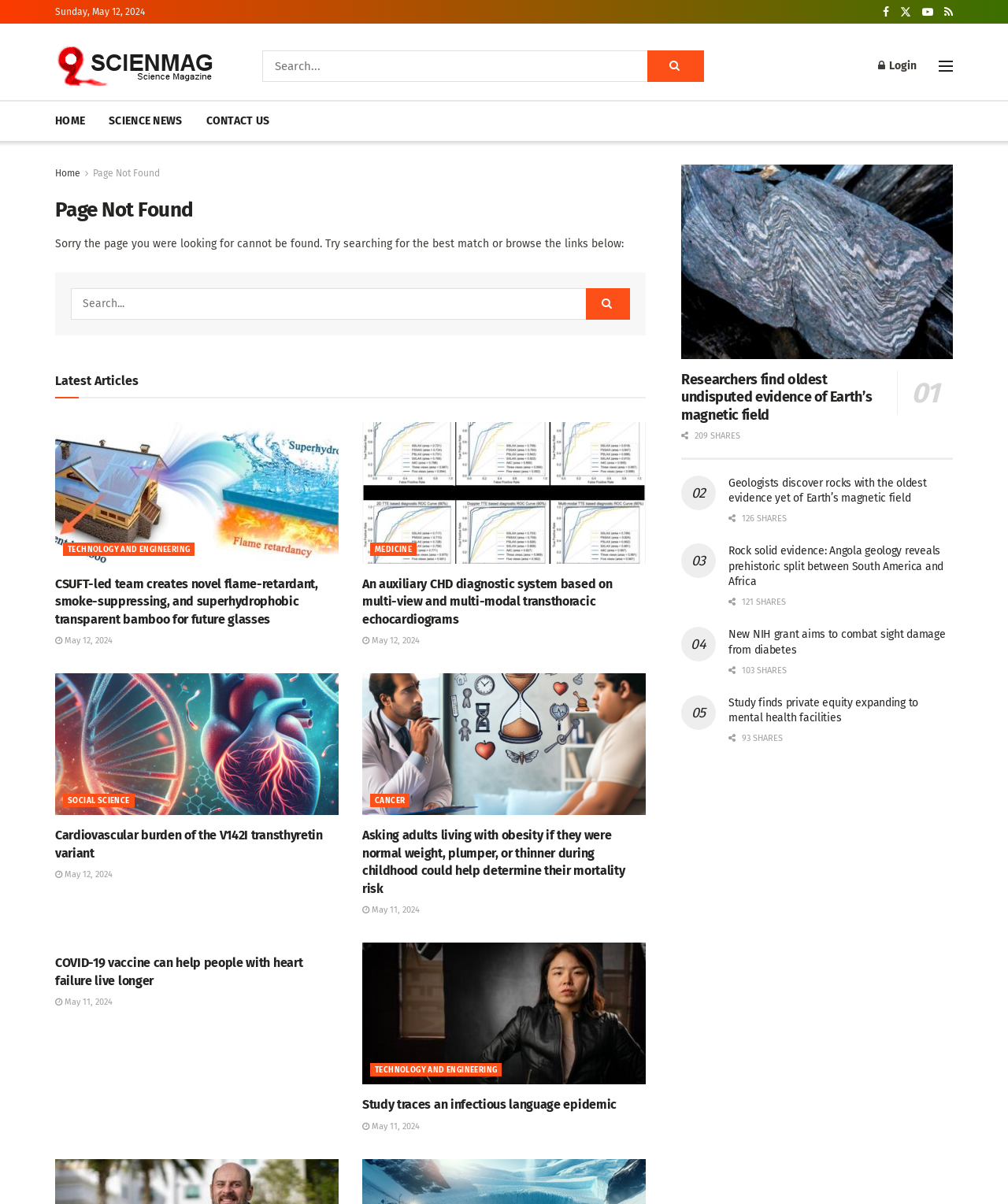Given the element description Tweet 52, identify the bounding box coordinates for the UI element on the webpage screenshot. The format should be (top-left x, top-left y, bottom-right x, bottom-right y), with values between 0 and 1.

[0.676, 0.402, 0.72, 0.425]